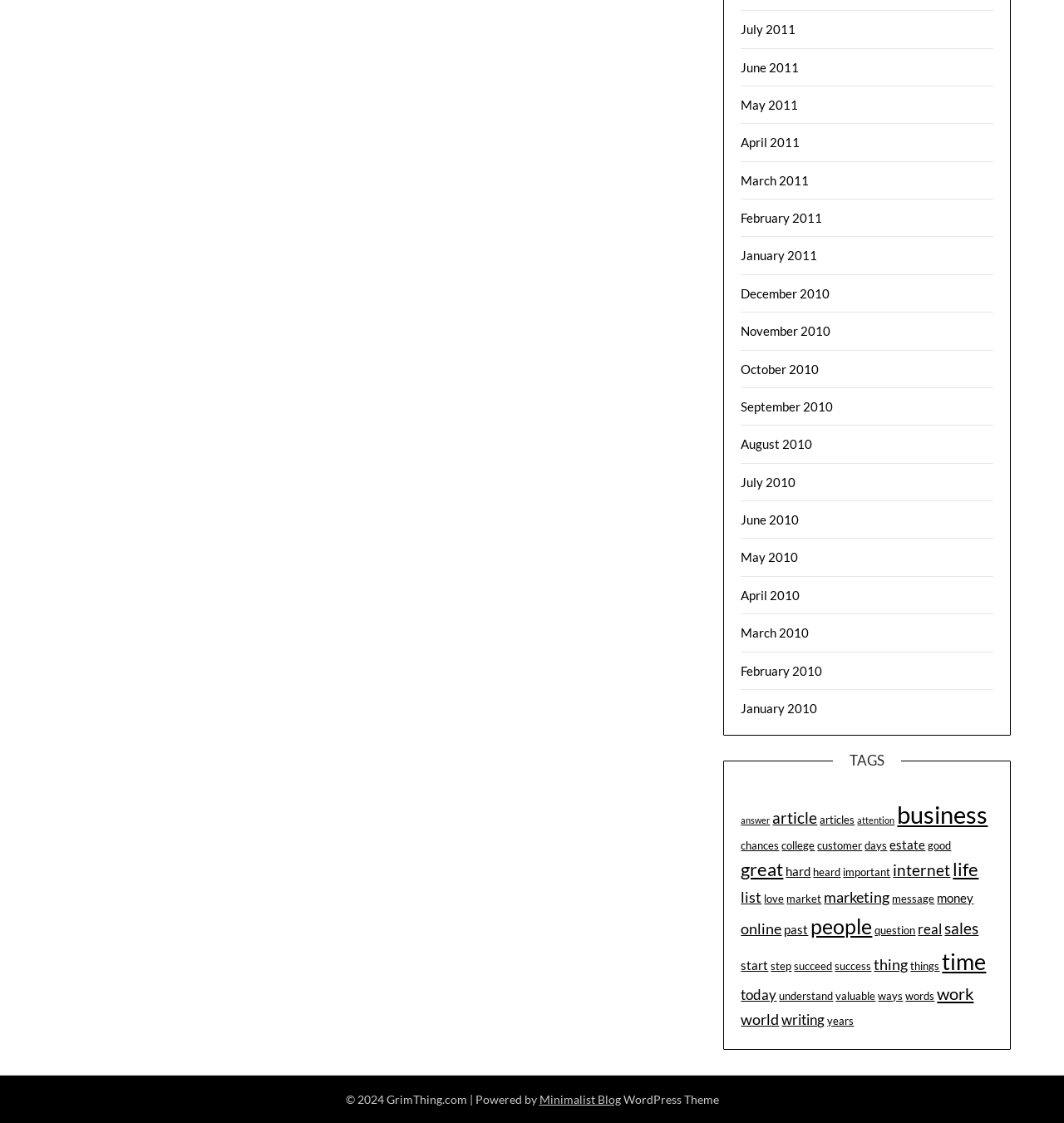Find the bounding box coordinates of the element's region that should be clicked in order to follow the given instruction: "Read about life". The coordinates should consist of four float numbers between 0 and 1, i.e., [left, top, right, bottom].

[0.896, 0.764, 0.92, 0.784]